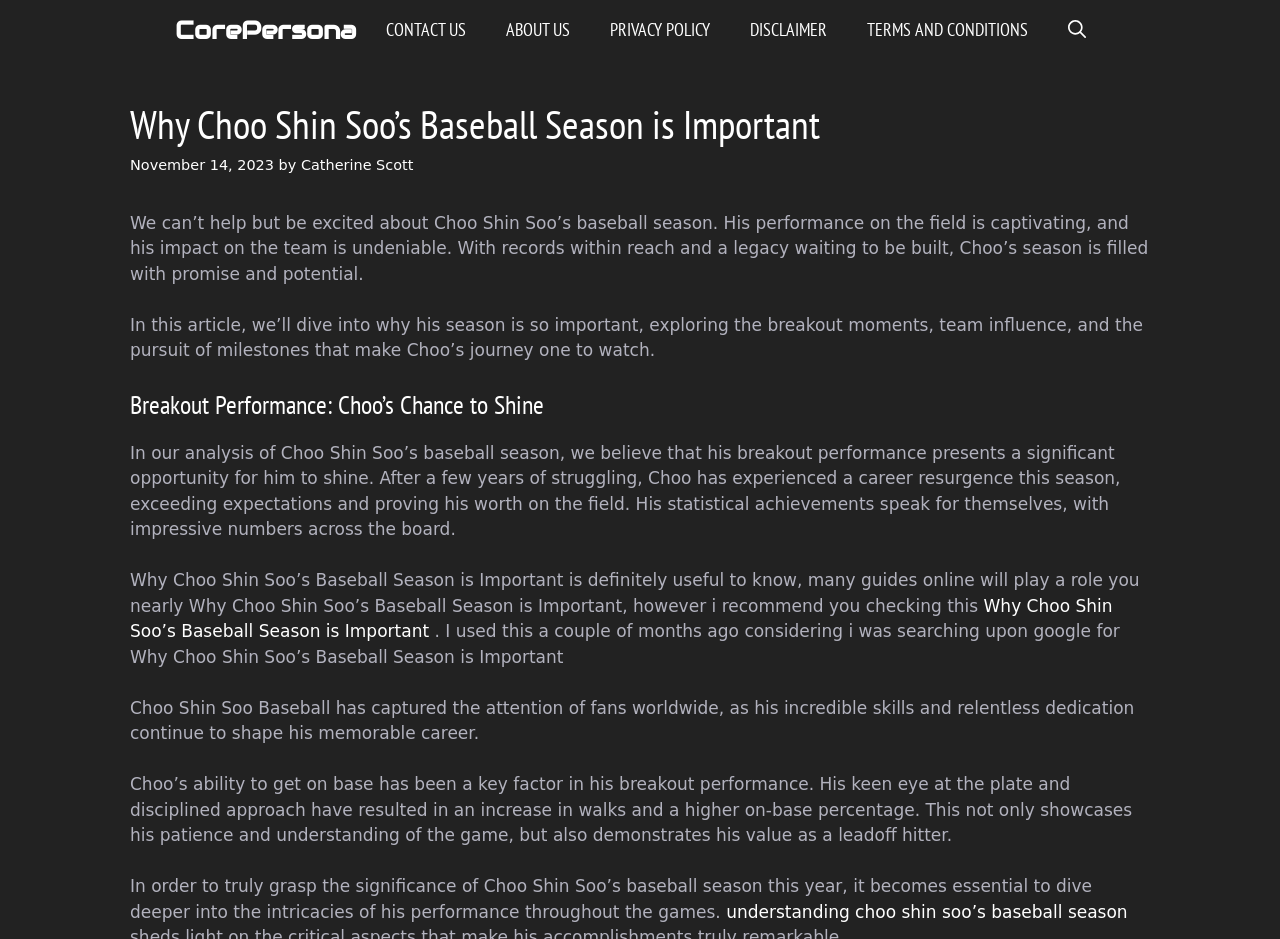Provide your answer in one word or a succinct phrase for the question: 
What is the significance of Choo Shin Soo's baseball season?

Pursuit of milestones